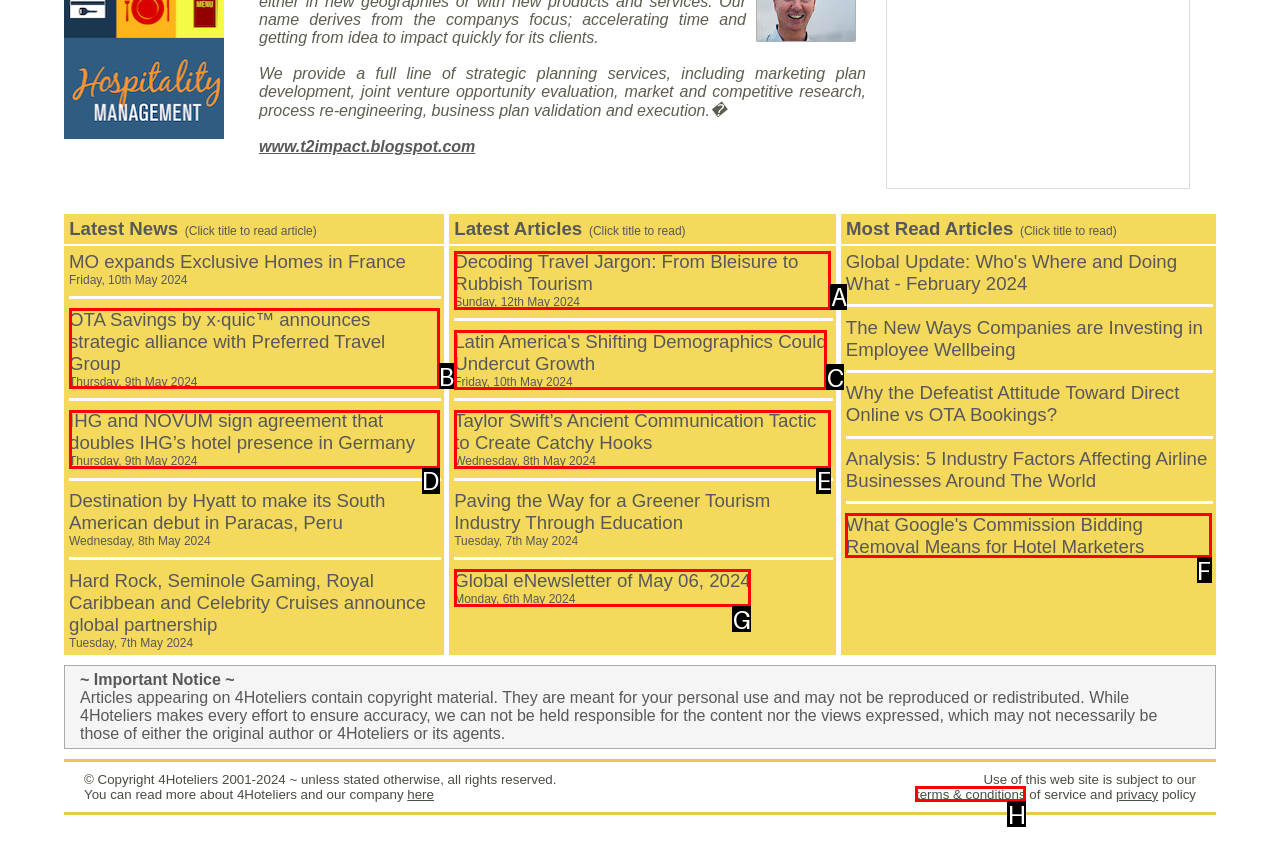Which option best describes: terms & conditions
Respond with the letter of the appropriate choice.

H